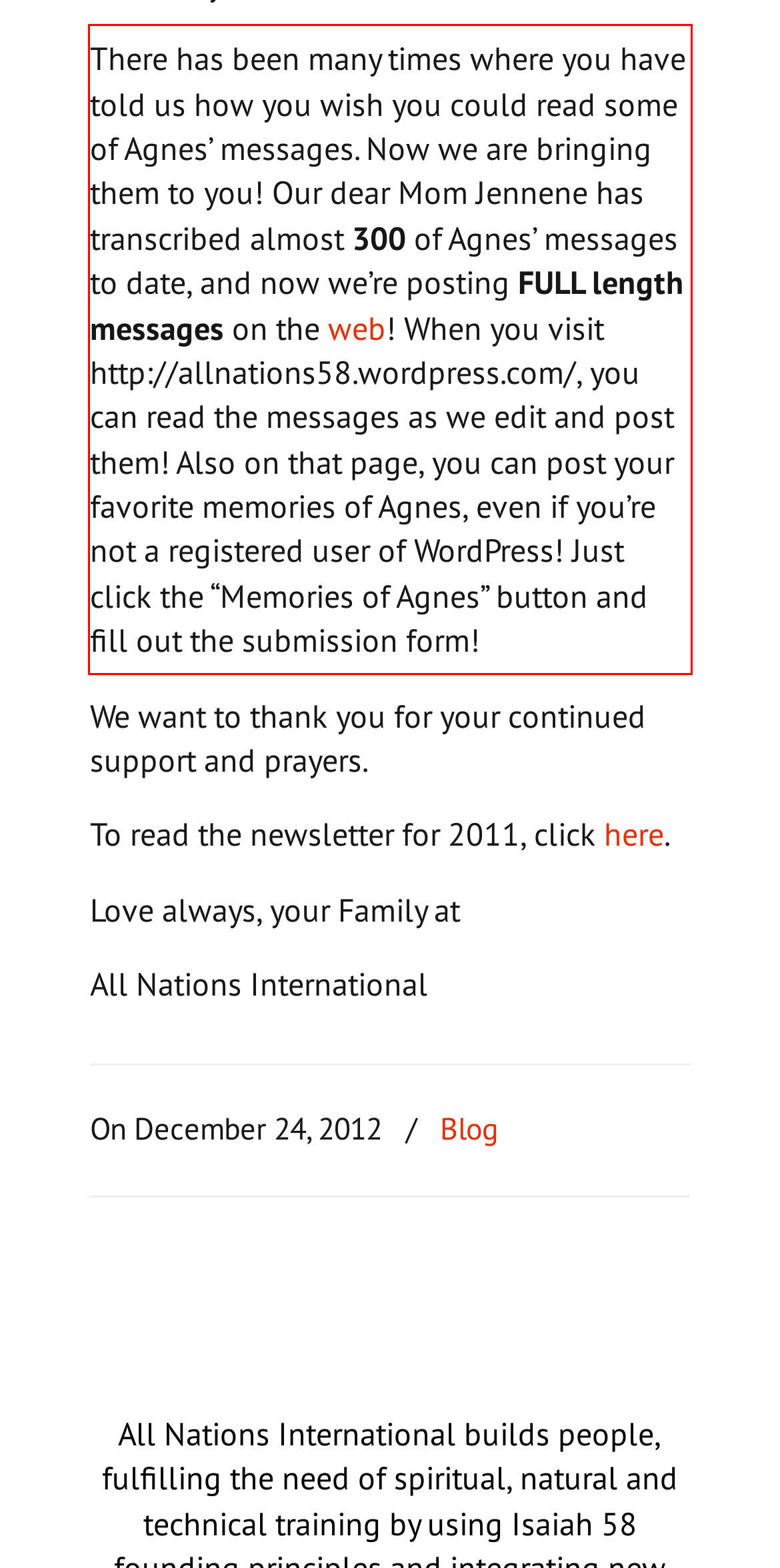Examine the screenshot of the webpage, locate the red bounding box, and generate the text contained within it.

There has been many times where you have told us how you wish you could read some of Agnes’ messages. Now we are bringing them to you! Our dear Mom Jennene has transcribed almost 300 of Agnes’ messages to date, and now we’re posting FULL length messages on the web! When you visit http://allnations58.wordpress.com/, you can read the messages as we edit and post them! Also on that page, you can post your favorite memories of Agnes, even if you’re not a registered user of WordPress! Just click the “Memories of Agnes” button and fill out the submission form!